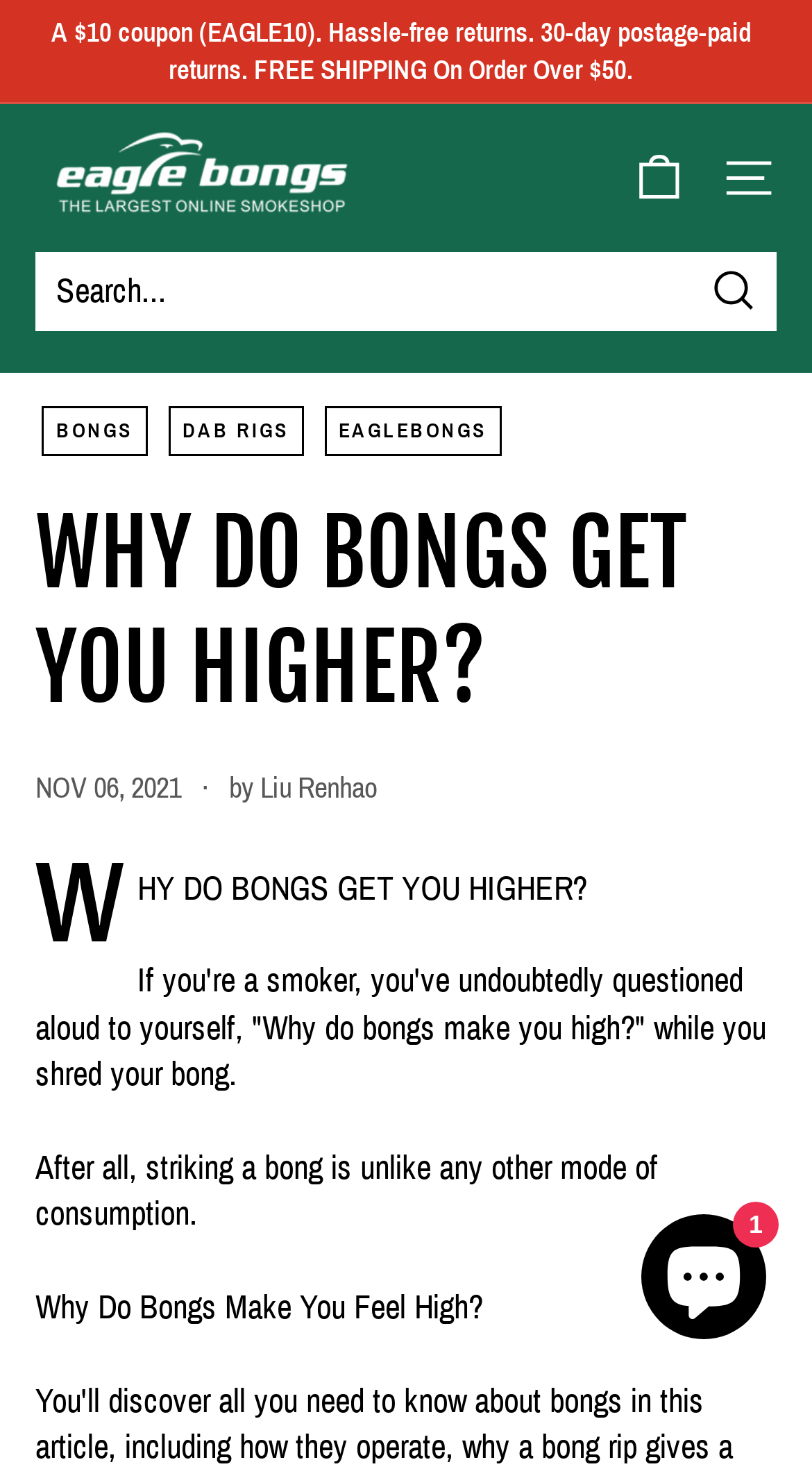What is the topic of the article?
Please provide a single word or phrase in response based on the screenshot.

Why bongs get you higher